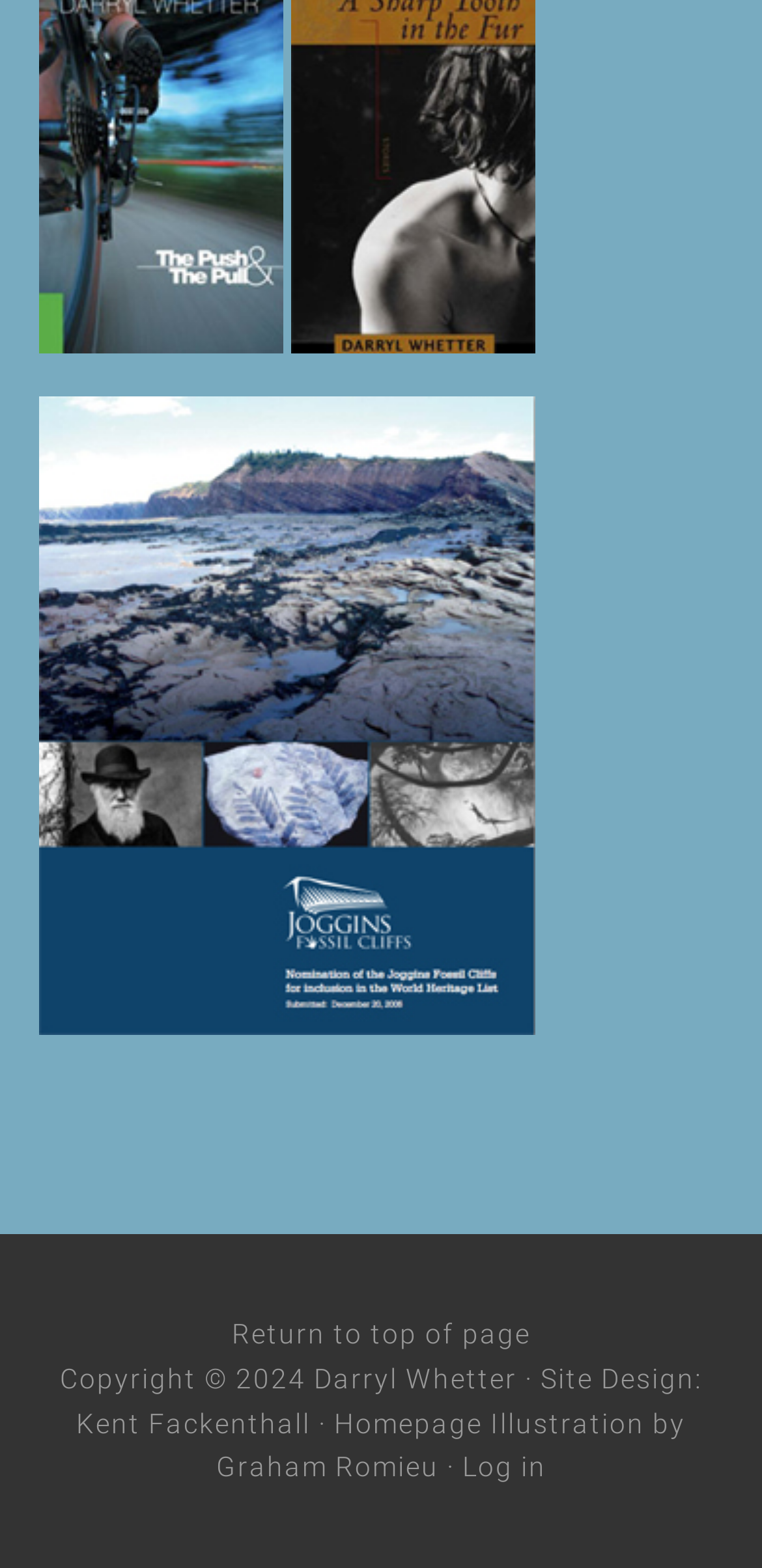What is the copyright year?
Please use the image to deliver a detailed and complete answer.

I found the copyright year by looking at the StaticText element with the text 'Copyright © 2024' located at the bottom of the page with bounding box coordinates [0.078, 0.869, 0.412, 0.889].